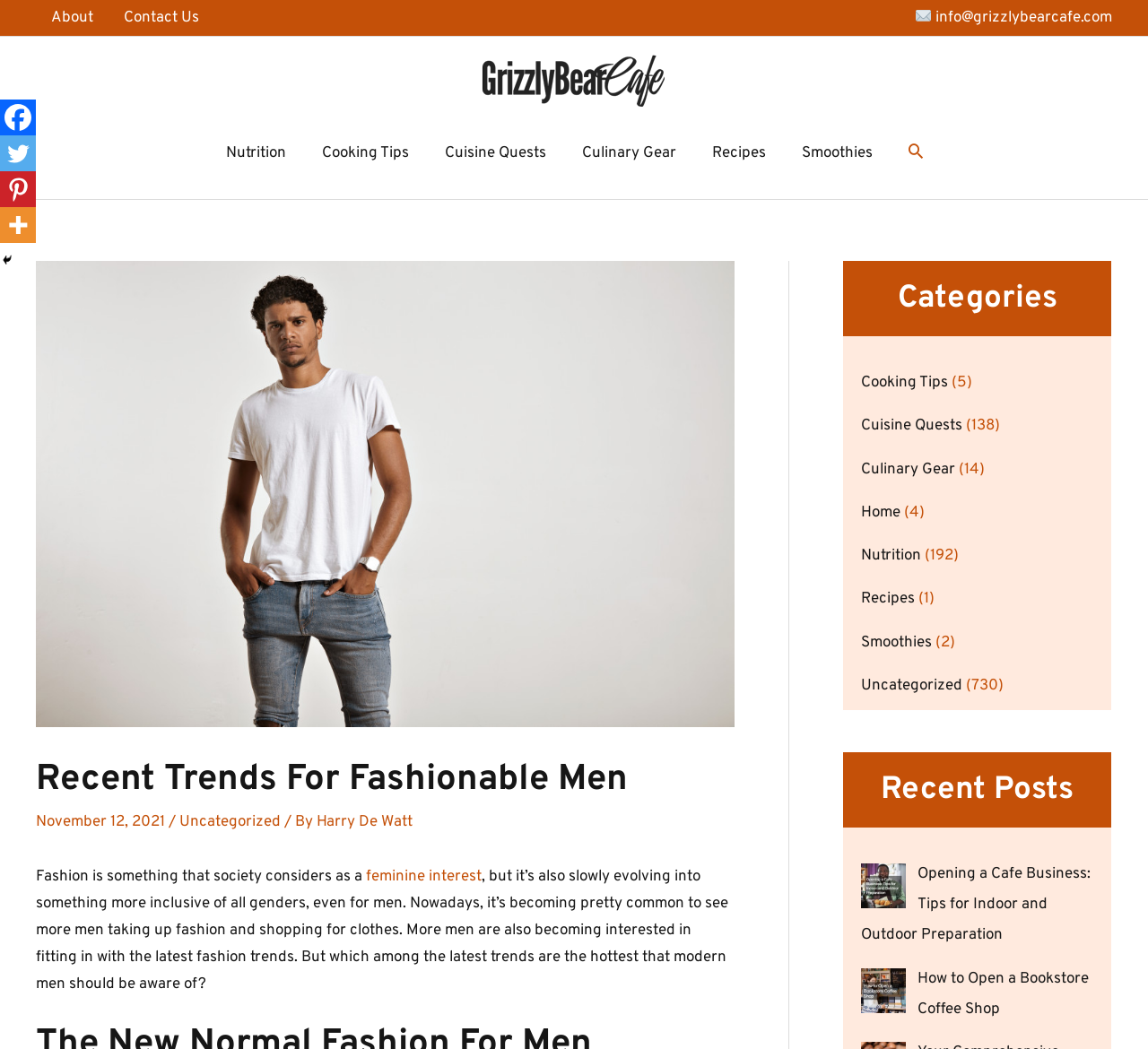How can users search for content on the website?
Using the image, elaborate on the answer with as much detail as possible.

Users can search for content on the website by using the search icon link, which is located at the top of the webpage with a bounding box of [0.789, 0.135, 0.806, 0.159]. This link allows users to search for specific topics or keywords on the website.